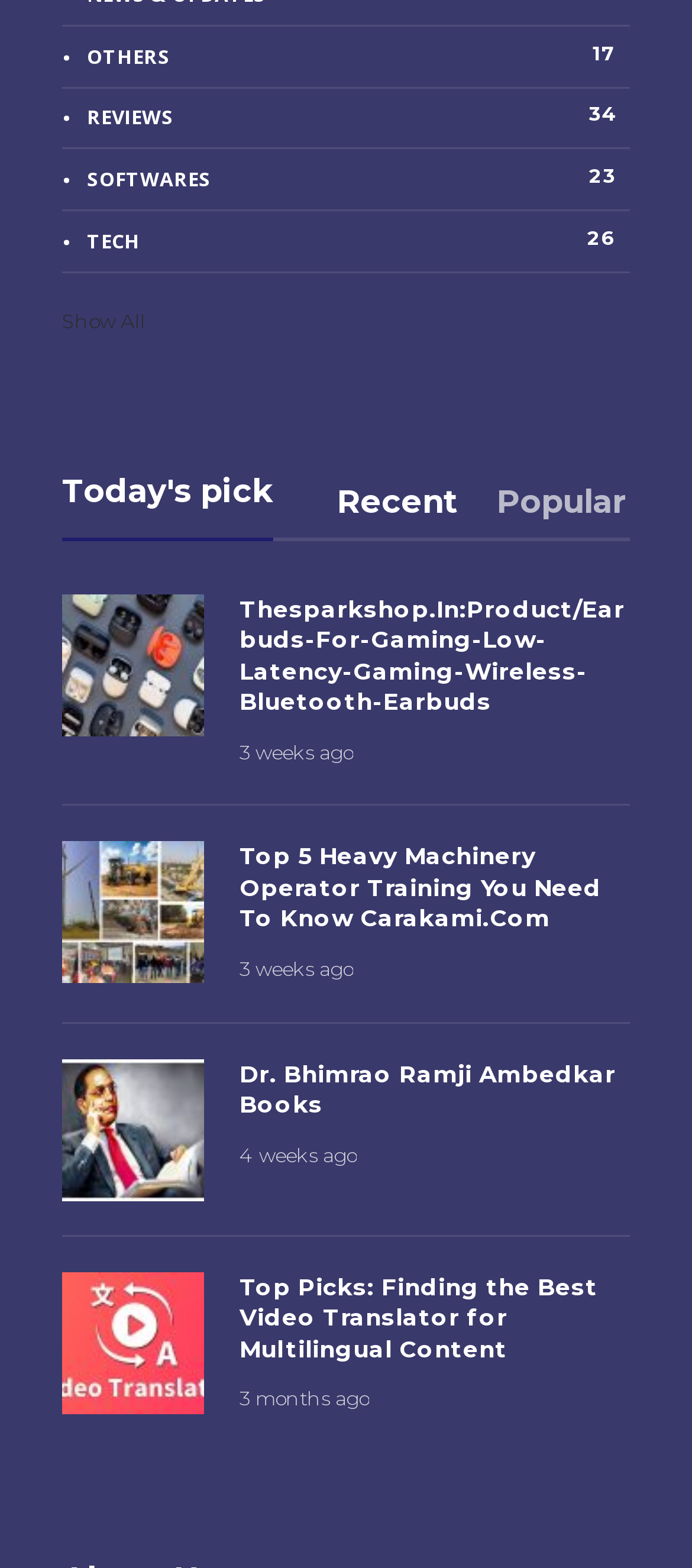Specify the bounding box coordinates for the region that must be clicked to perform the given instruction: "Click on 'Thesparkshop.In:Product/Earbuds-For-Gaming-Low-Latency-Gaming-Wireless-Bluetooth-Earbuds'".

[0.346, 0.379, 0.91, 0.458]